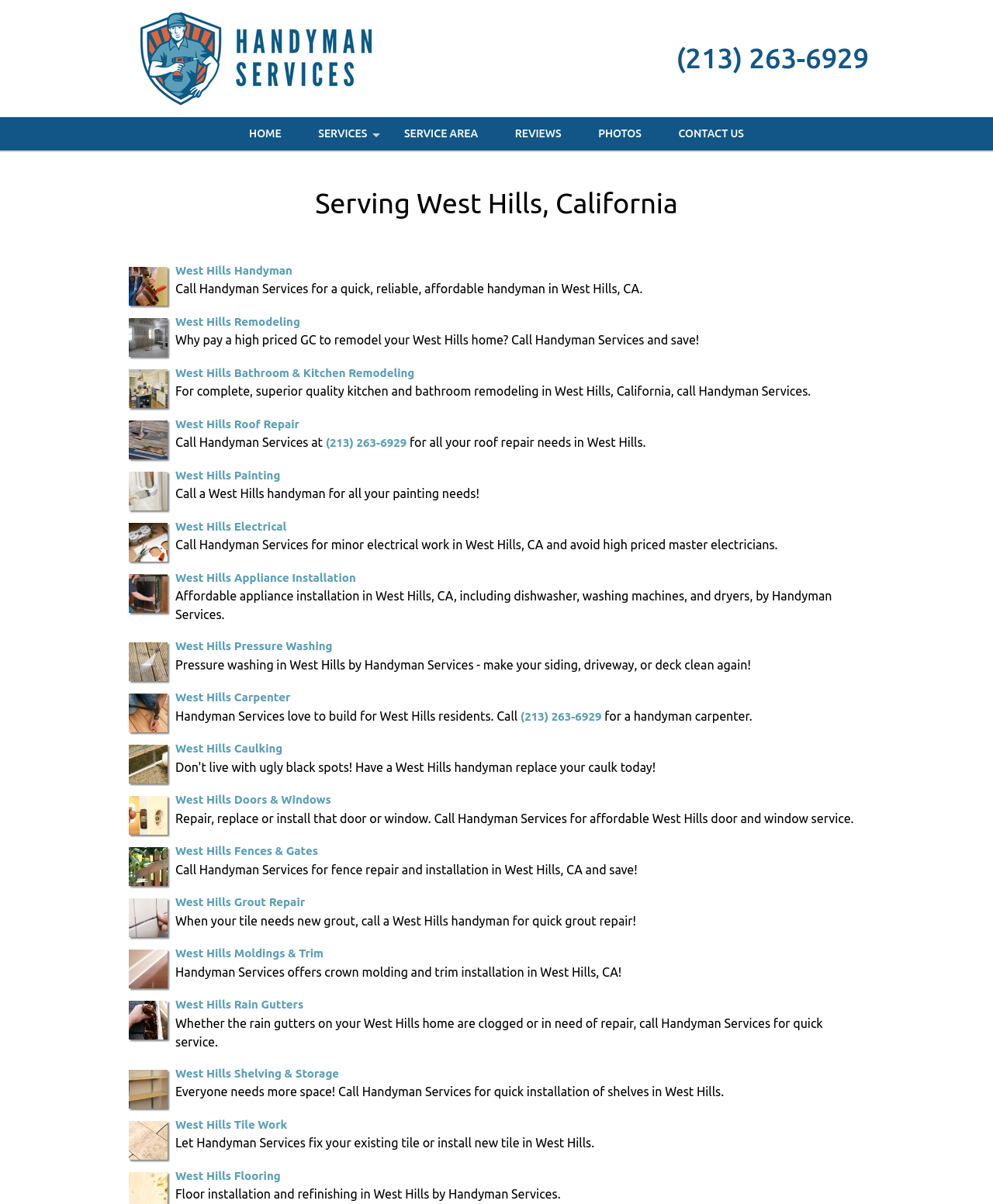Identify the bounding box coordinates for the element you need to click to achieve the following task: "Contact Handyman Services". The coordinates must be four float values ranging from 0 to 1, formatted as [left, top, right, bottom].

[0.666, 0.097, 0.766, 0.125]